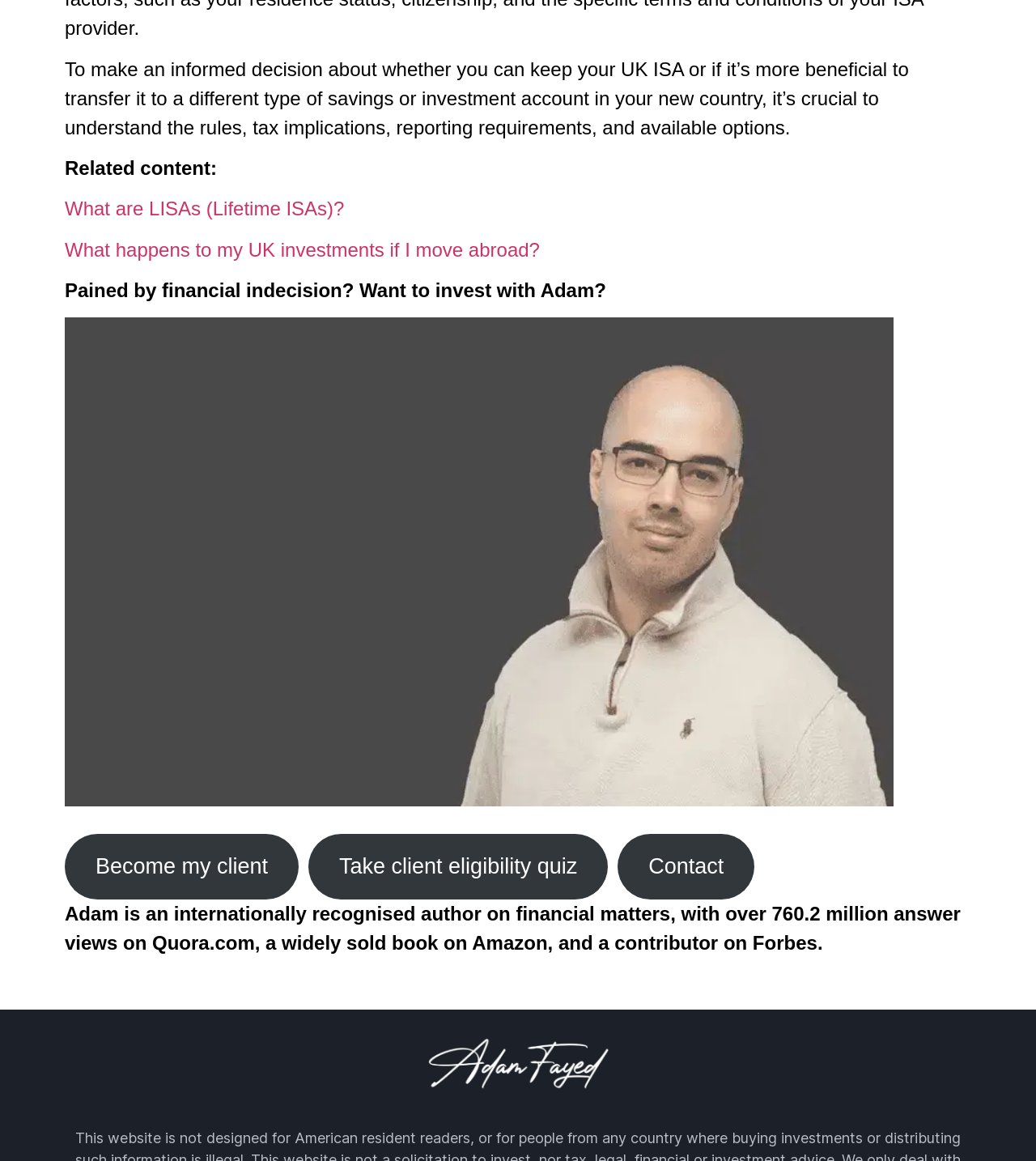Answer succinctly with a single word or phrase:
What is the topic of the main text?

UK ISA